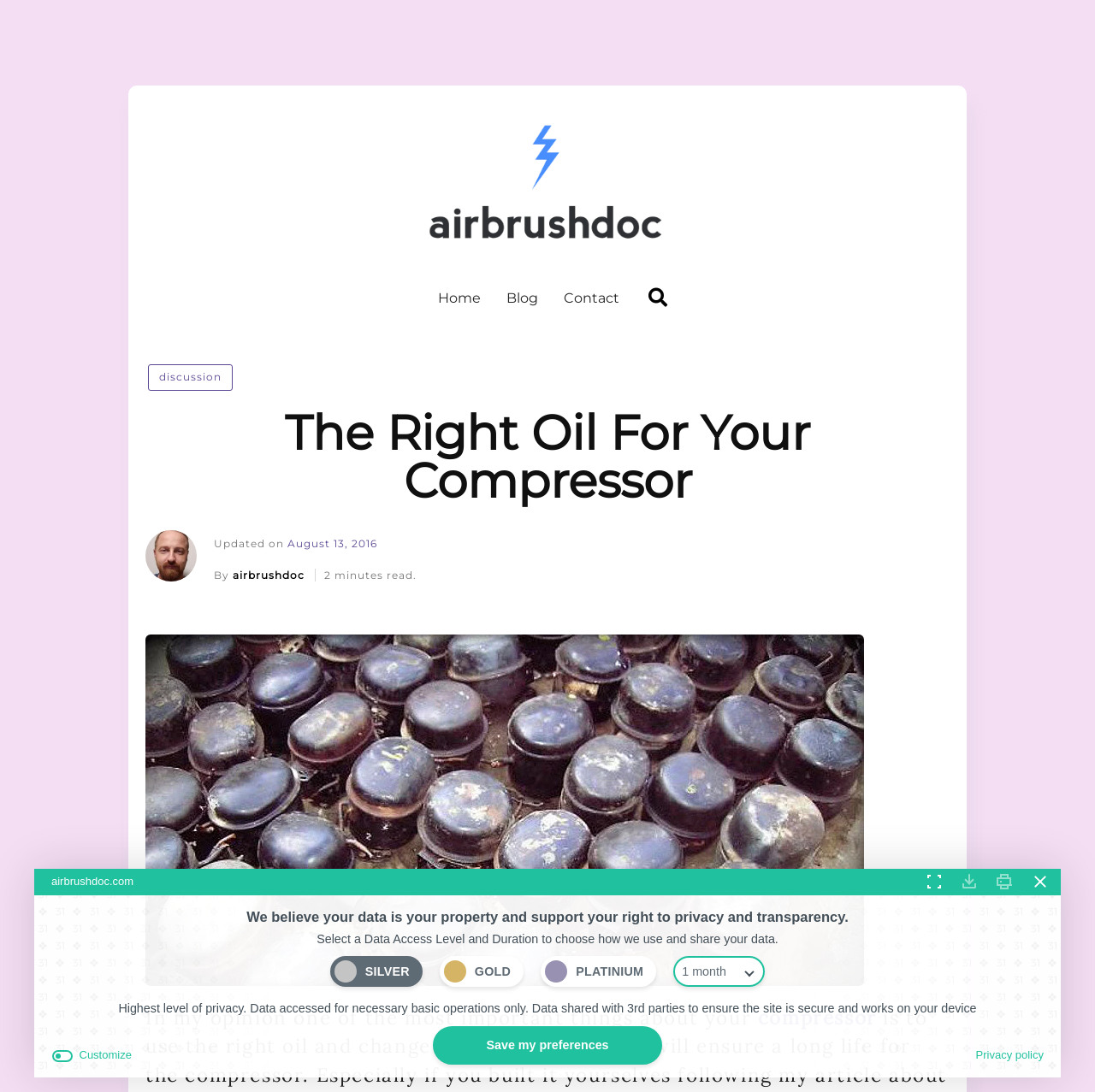Carefully examine the image and provide an in-depth answer to the question: What is the purpose of the search bar?

The search bar is likely intended for users to search for specific topics or articles within the website, as it is a common feature on websites to facilitate user navigation.